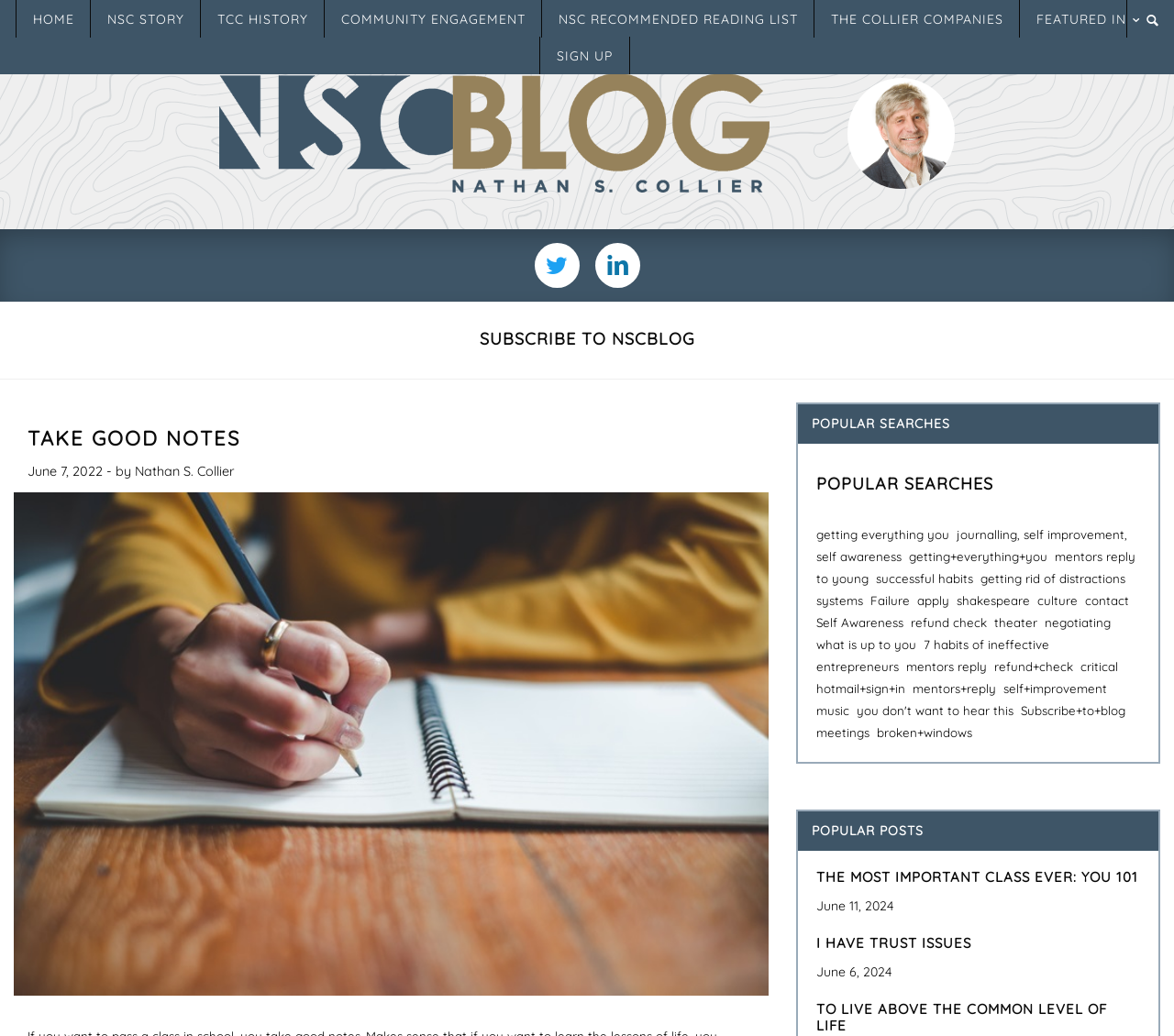Determine the bounding box coordinates of the clickable region to execute the instruction: "Search for something in the search bar". The coordinates should be four float numbers between 0 and 1, denoted as [left, top, right, bottom].

[0.797, 0.046, 1.0, 0.085]